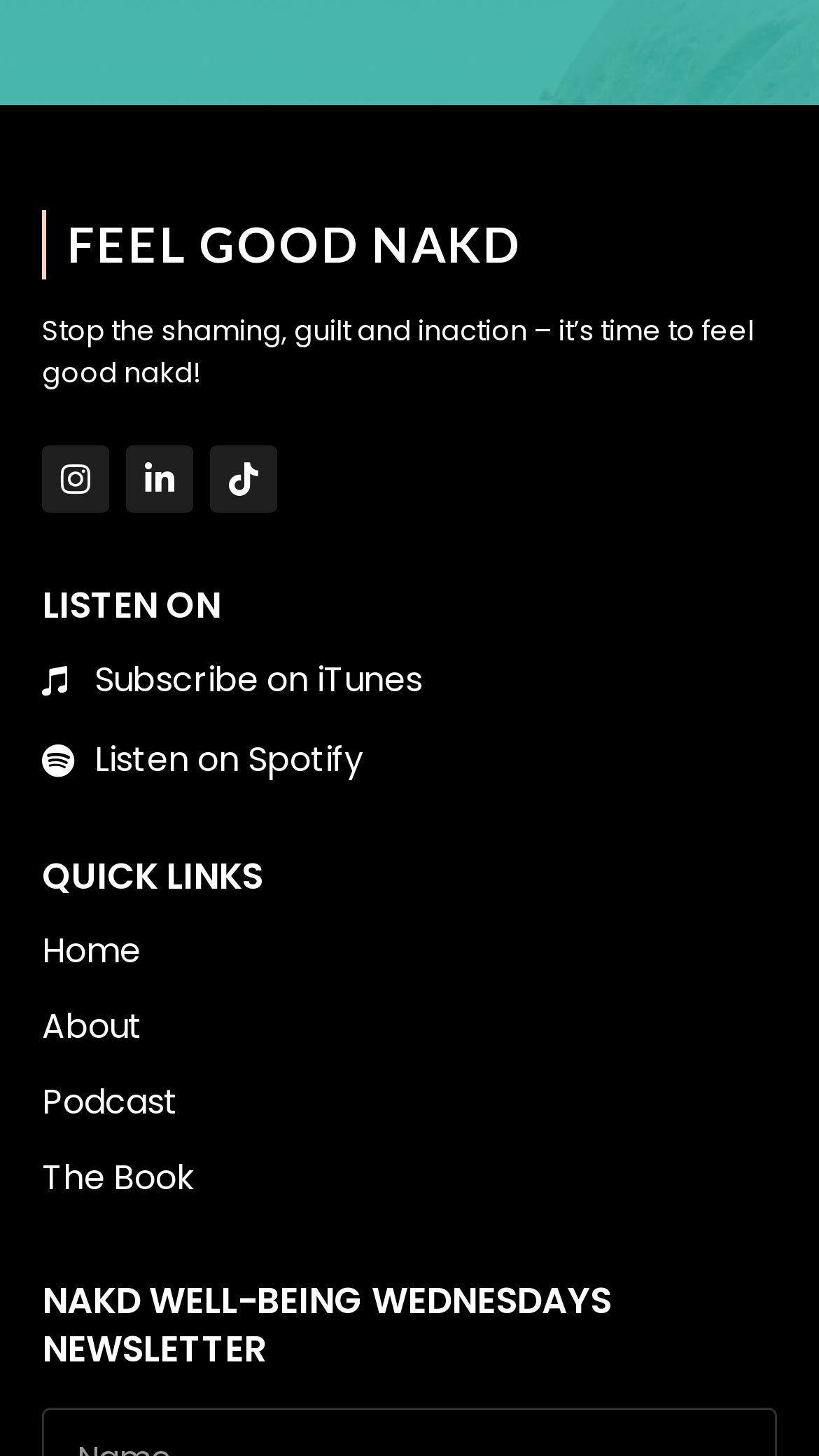Ascertain the bounding box coordinates for the UI element detailed here: "Subscribe on iTunes". The coordinates should be provided as [left, top, right, bottom] with each value being a float between 0 and 1.

[0.051, 0.45, 0.949, 0.484]